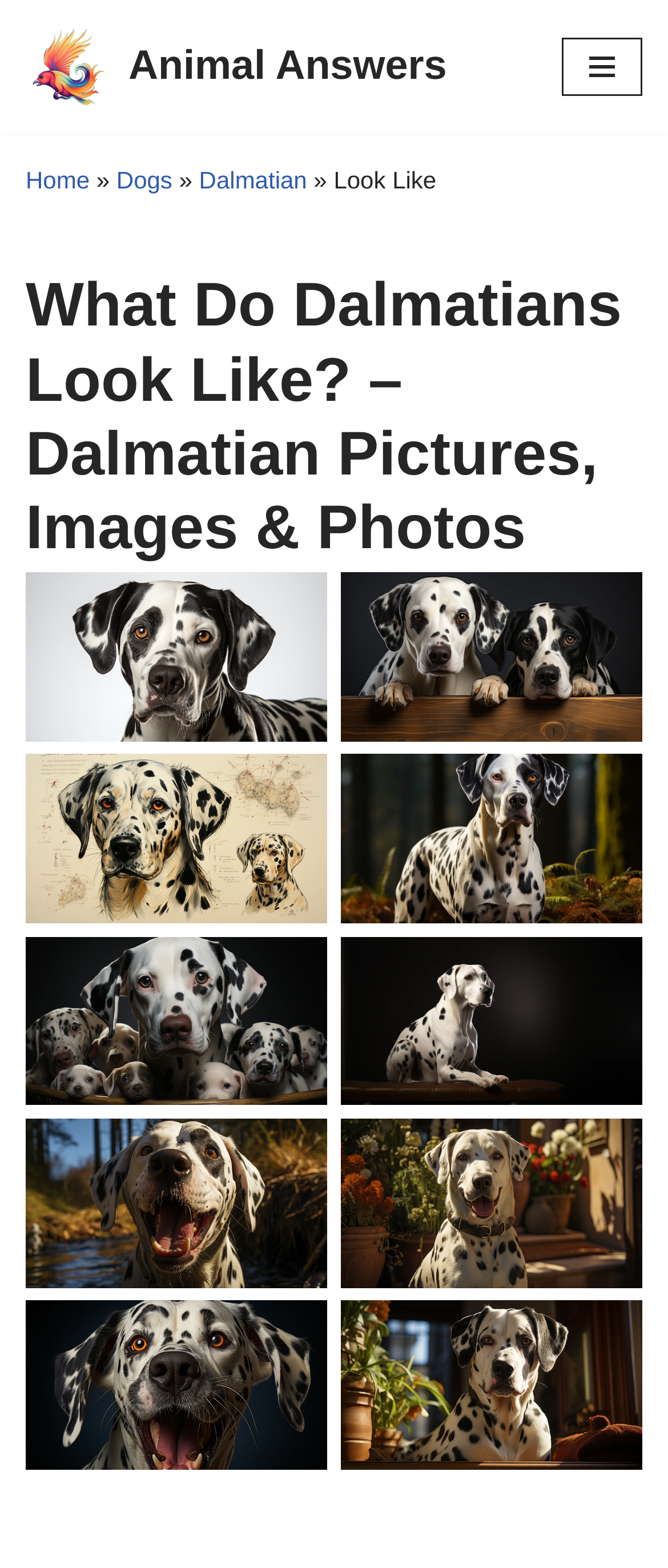From the given element description: "dogs", find the bounding box for the UI element. Provide the coordinates as four float numbers between 0 and 1, in the order [left, top, right, bottom].

[0.174, 0.106, 0.258, 0.123]